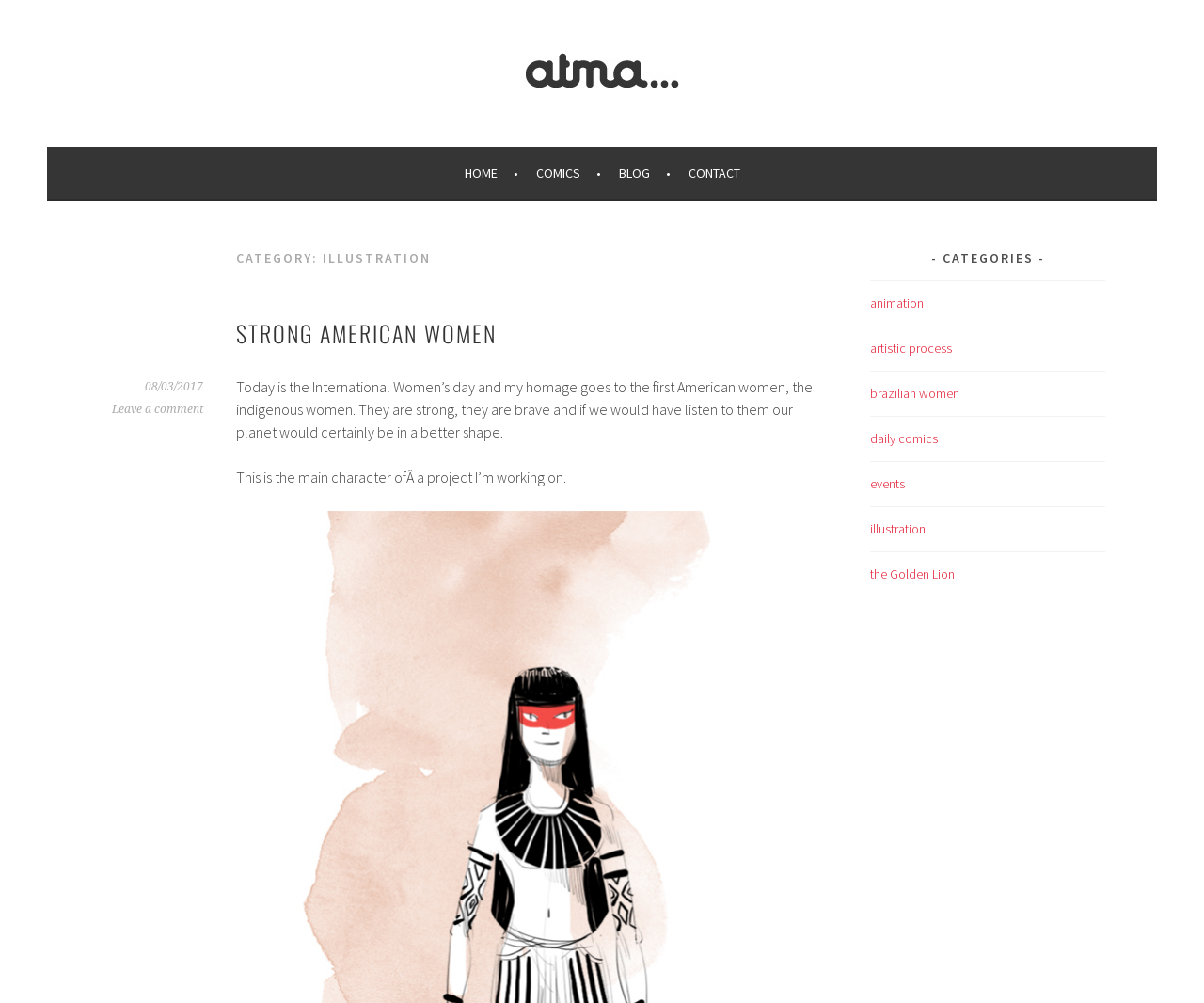Locate the bounding box coordinates of the area you need to click to fulfill this instruction: 'read about strong american women'. The coordinates must be in the form of four float numbers ranging from 0 to 1: [left, top, right, bottom].

[0.196, 0.313, 0.68, 0.352]